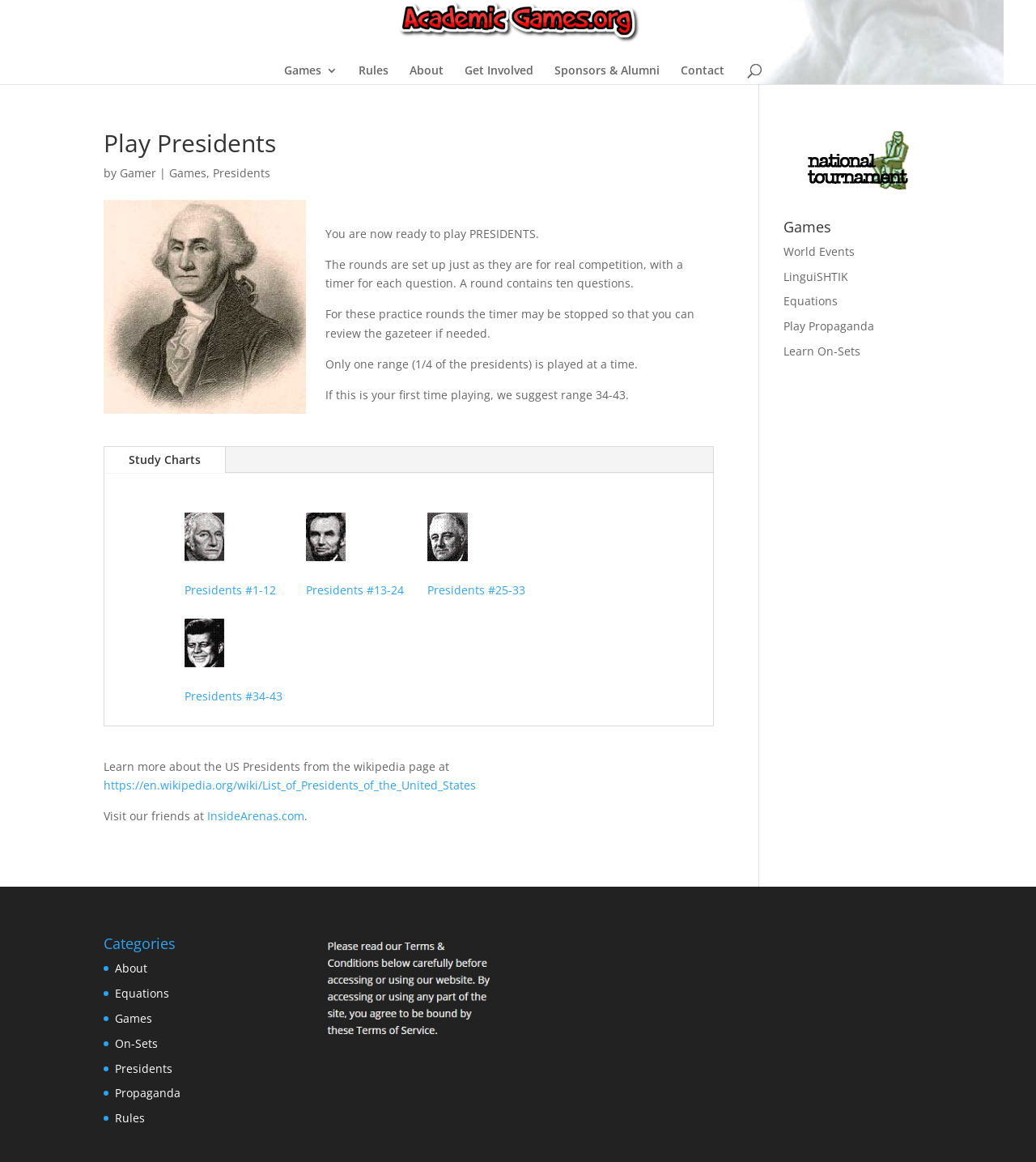Could you indicate the bounding box coordinates of the region to click in order to complete this instruction: "Learn more about US Presidents from Wikipedia".

[0.1, 0.669, 0.459, 0.682]